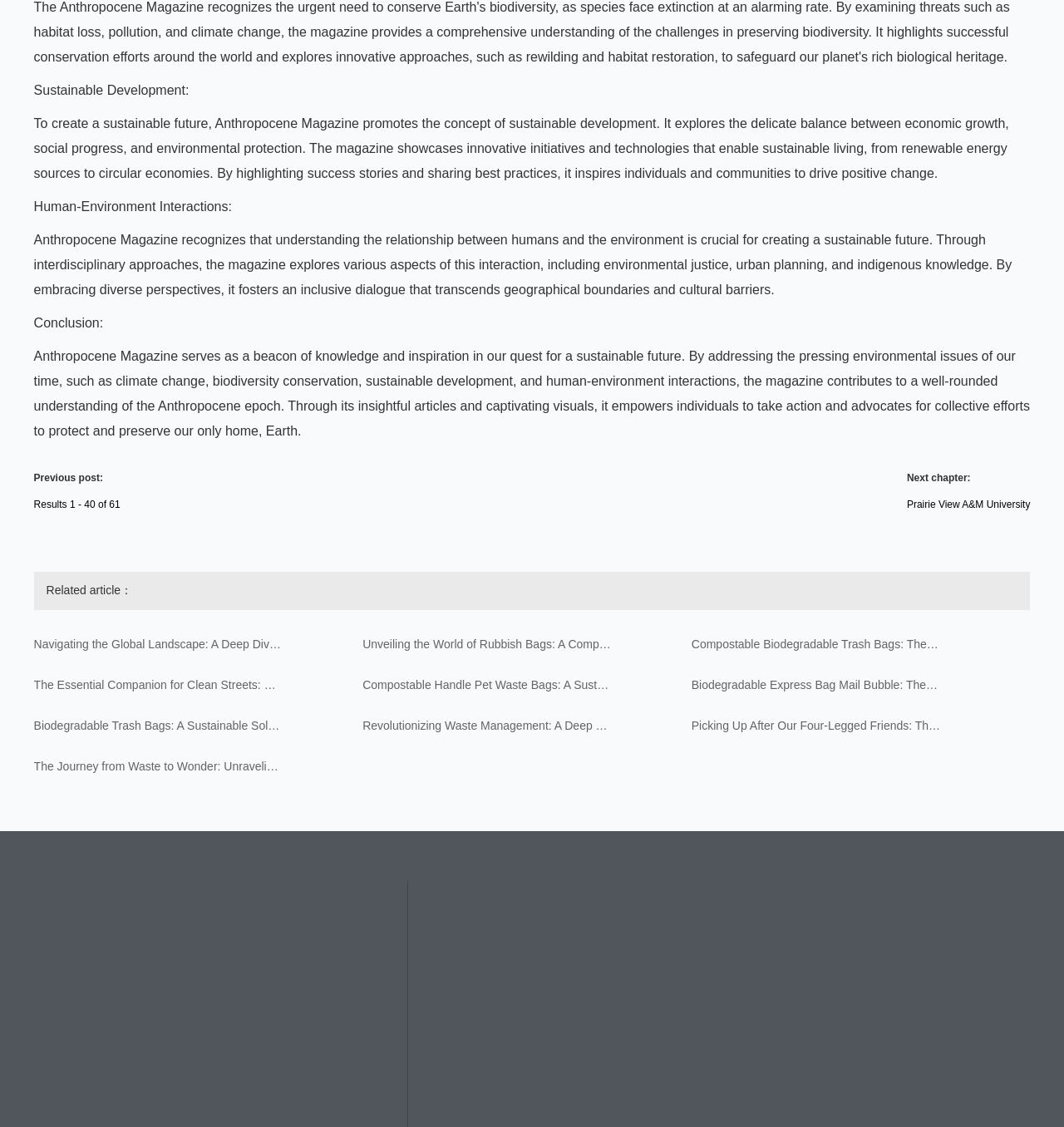How many related articles are listed?
Using the visual information, respond with a single word or phrase.

9